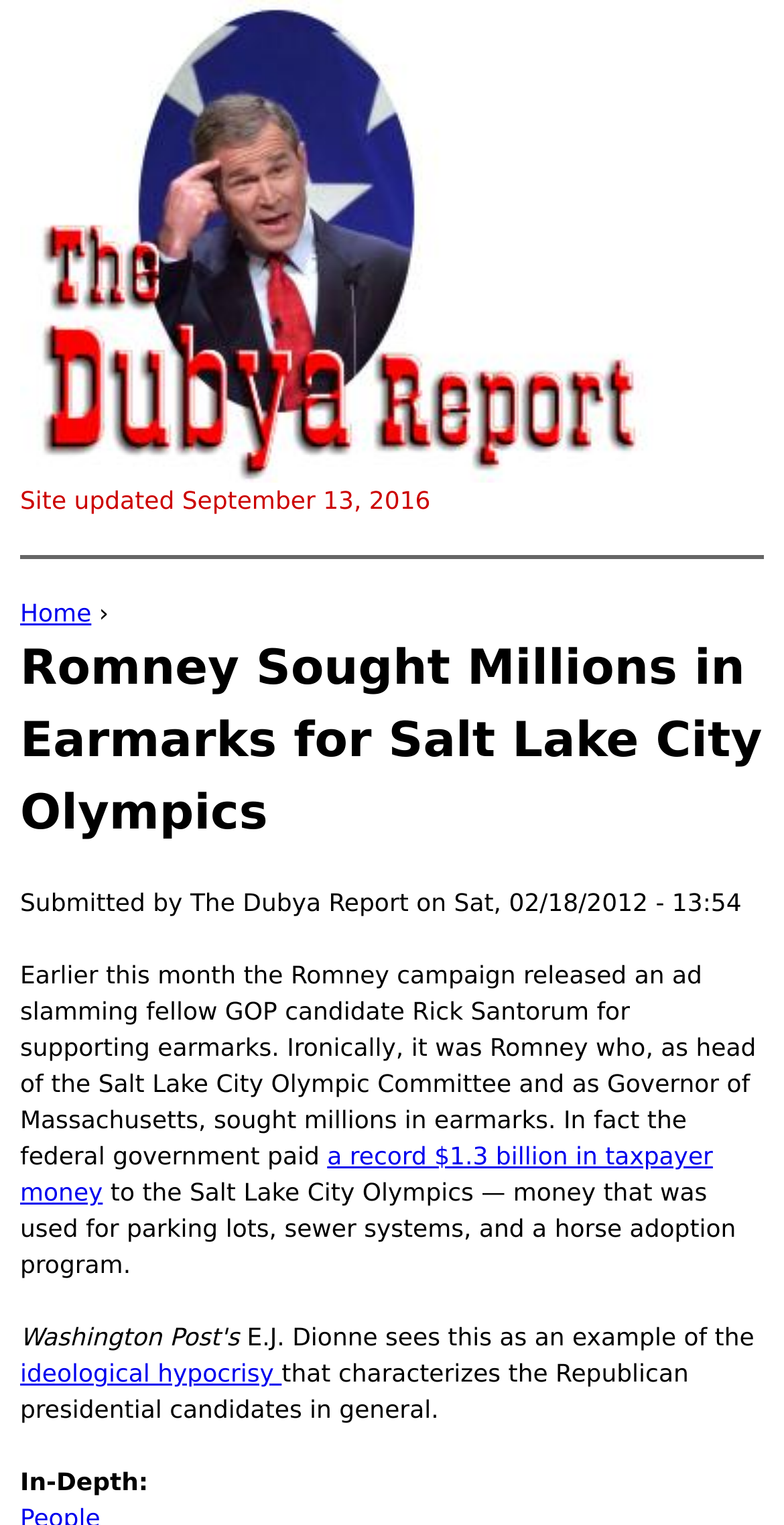What is the name of the Olympic Committee Romney headed?
Using the image as a reference, answer the question in detail.

From the webpage, we can see that Romney sought millions in earmarks for the Salt Lake City Olympics, and it is mentioned that he was the head of the Salt Lake City Olympic Committee.